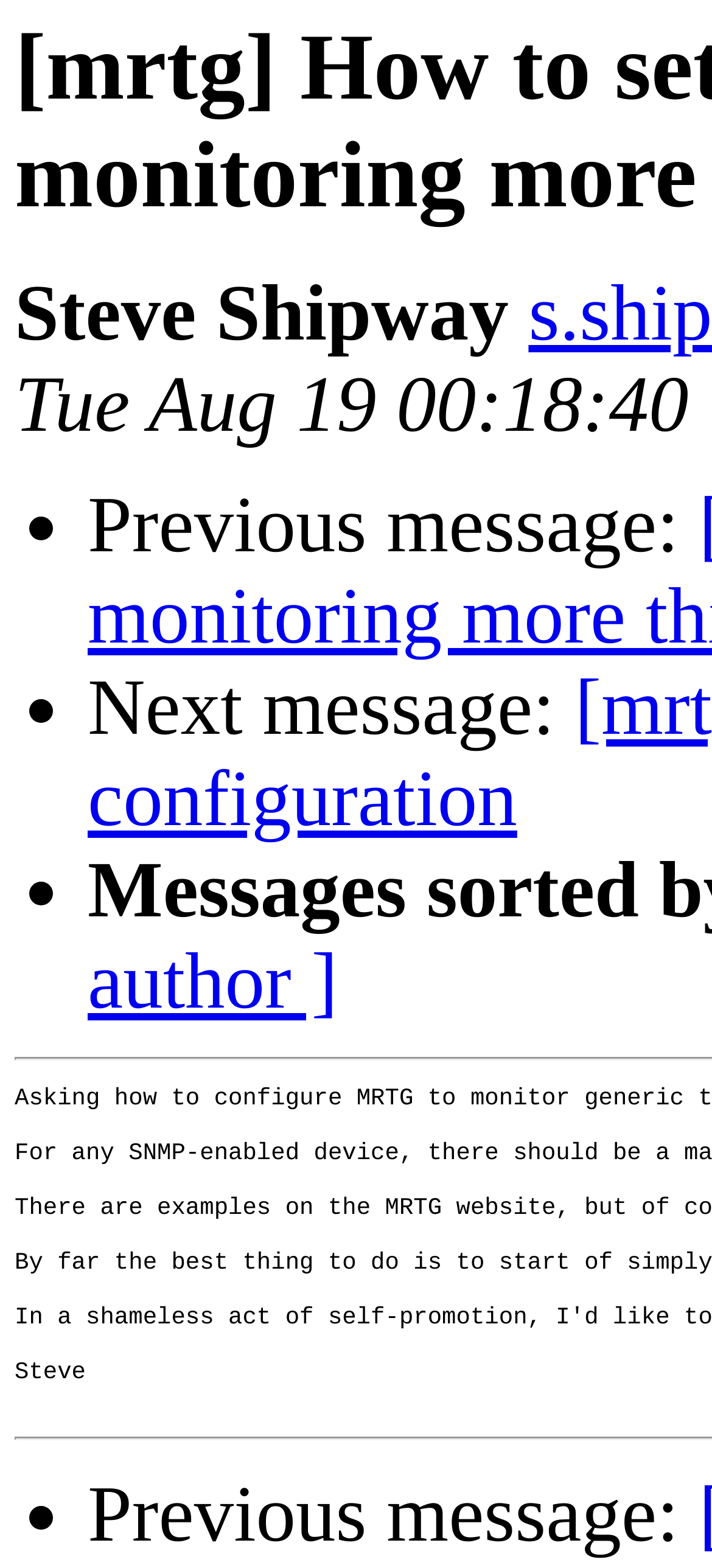Utilize the information from the image to answer the question in detail:
What is the vertical position of the third list marker relative to the second?

By comparing the y1 and y2 coordinates of the bounding boxes, we can determine that the third list marker is below the second list marker vertically.